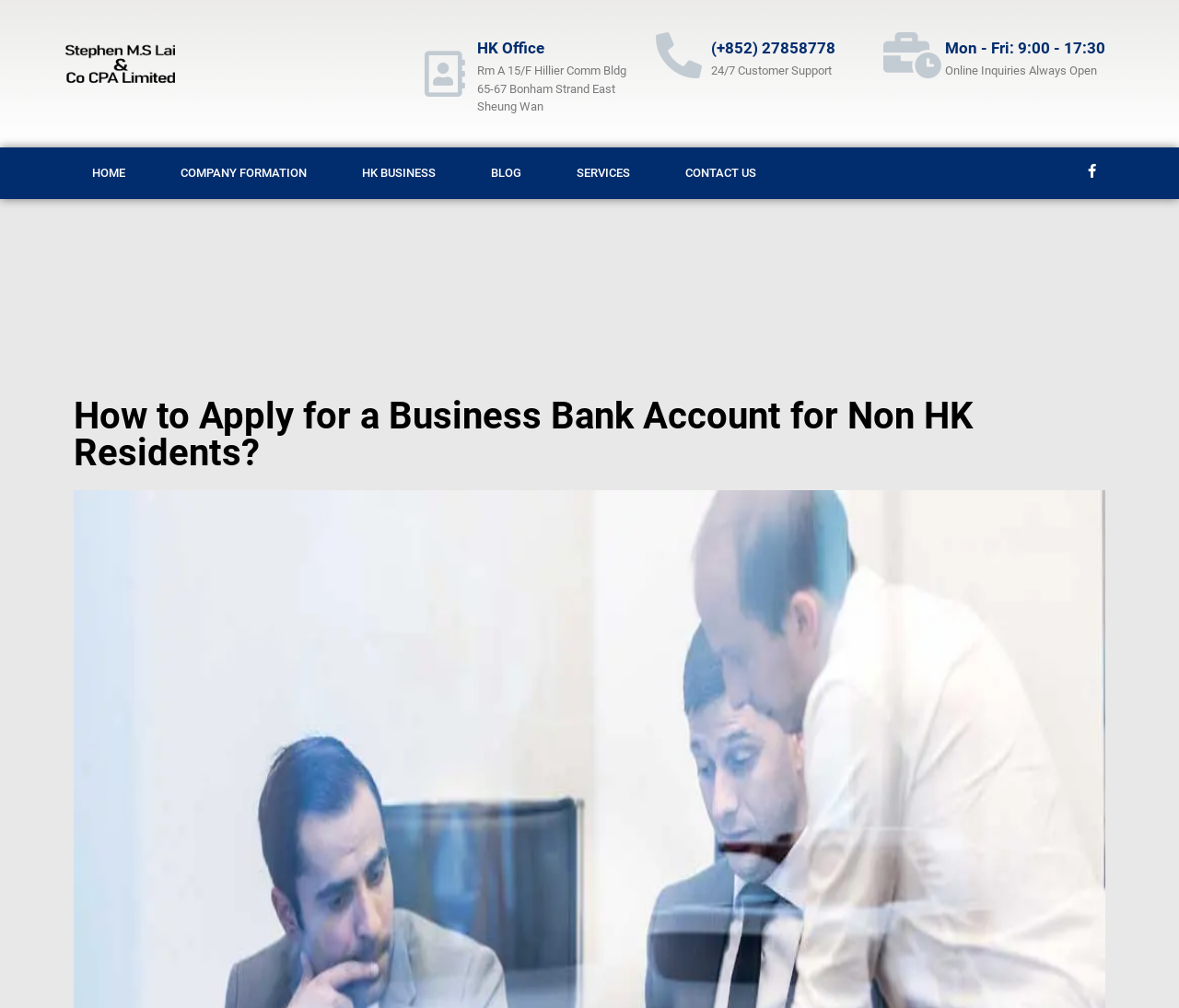Locate the bounding box of the user interface element based on this description: "Services".

[0.466, 0.146, 0.558, 0.197]